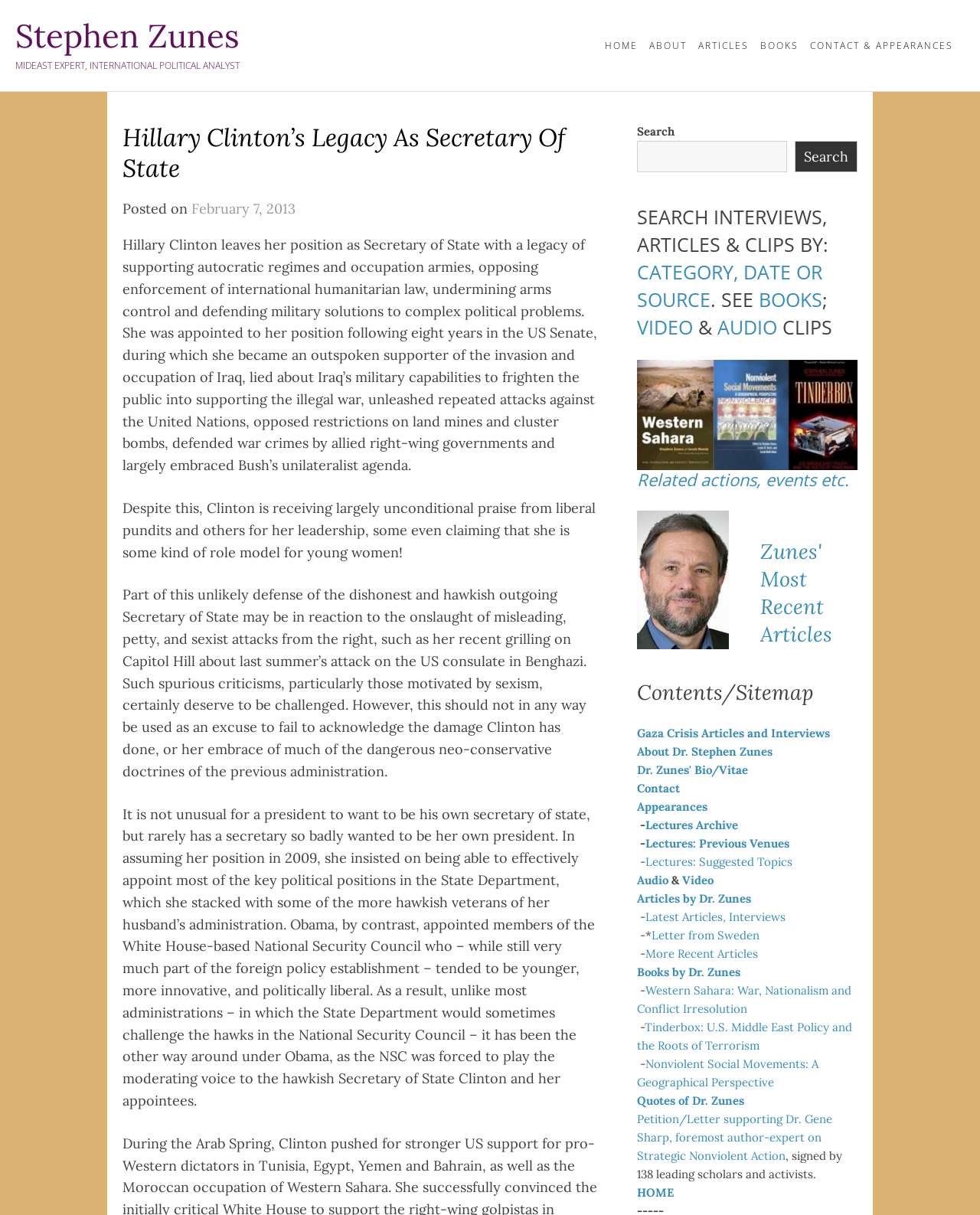From the webpage screenshot, identify the region described by Articles. Provide the bounding box coordinates as (top-left x, top-left y, bottom-right x, bottom-right y), with each value being a floating point number between 0 and 1.

[0.712, 0.019, 0.764, 0.056]